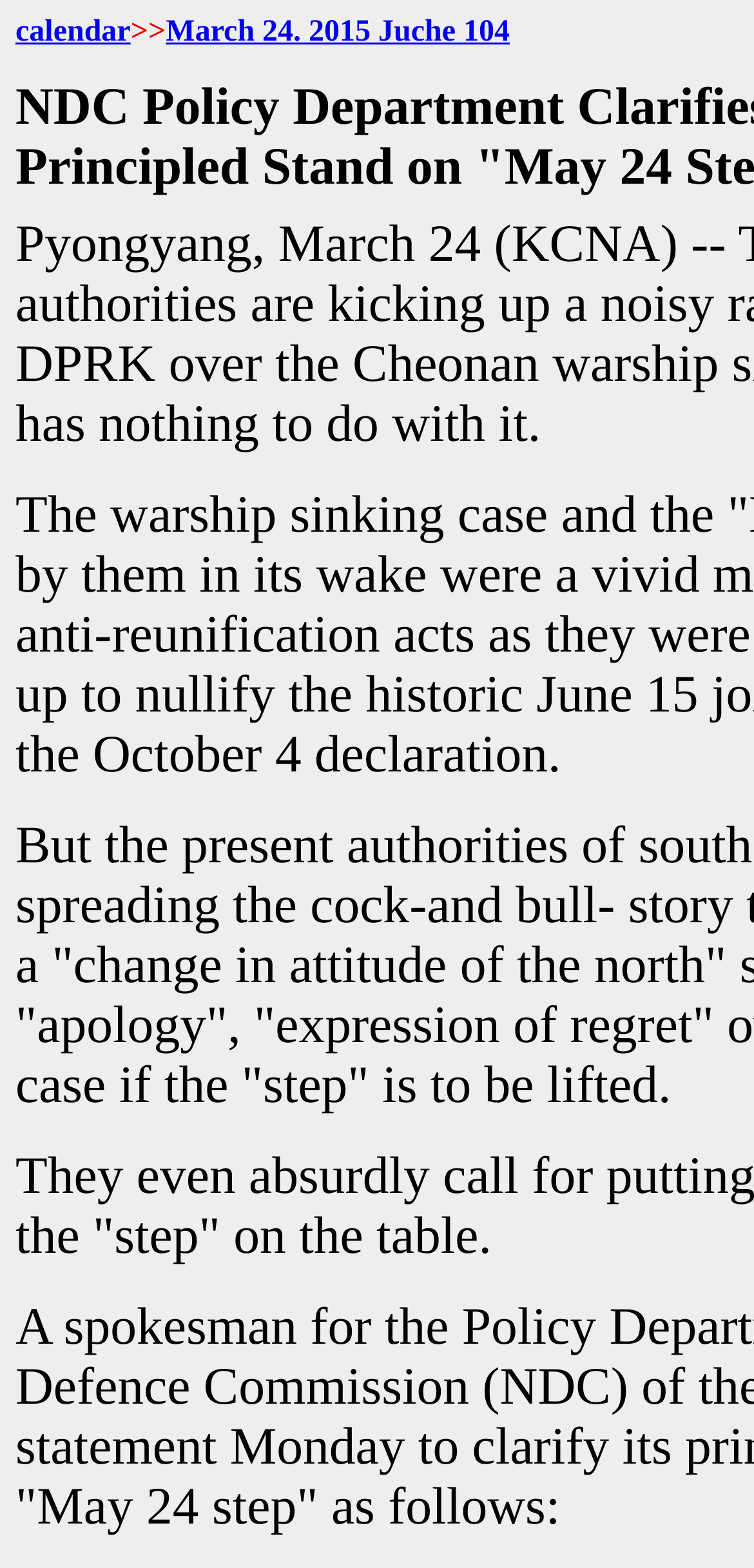Bounding box coordinates are specified in the format (top-left x, top-left y, bottom-right x, bottom-right y). All values are floating point numbers bounded between 0 and 1. Please provide the bounding box coordinate of the region this sentence describes: March 24. 2015 Juche 104

[0.22, 0.01, 0.676, 0.031]